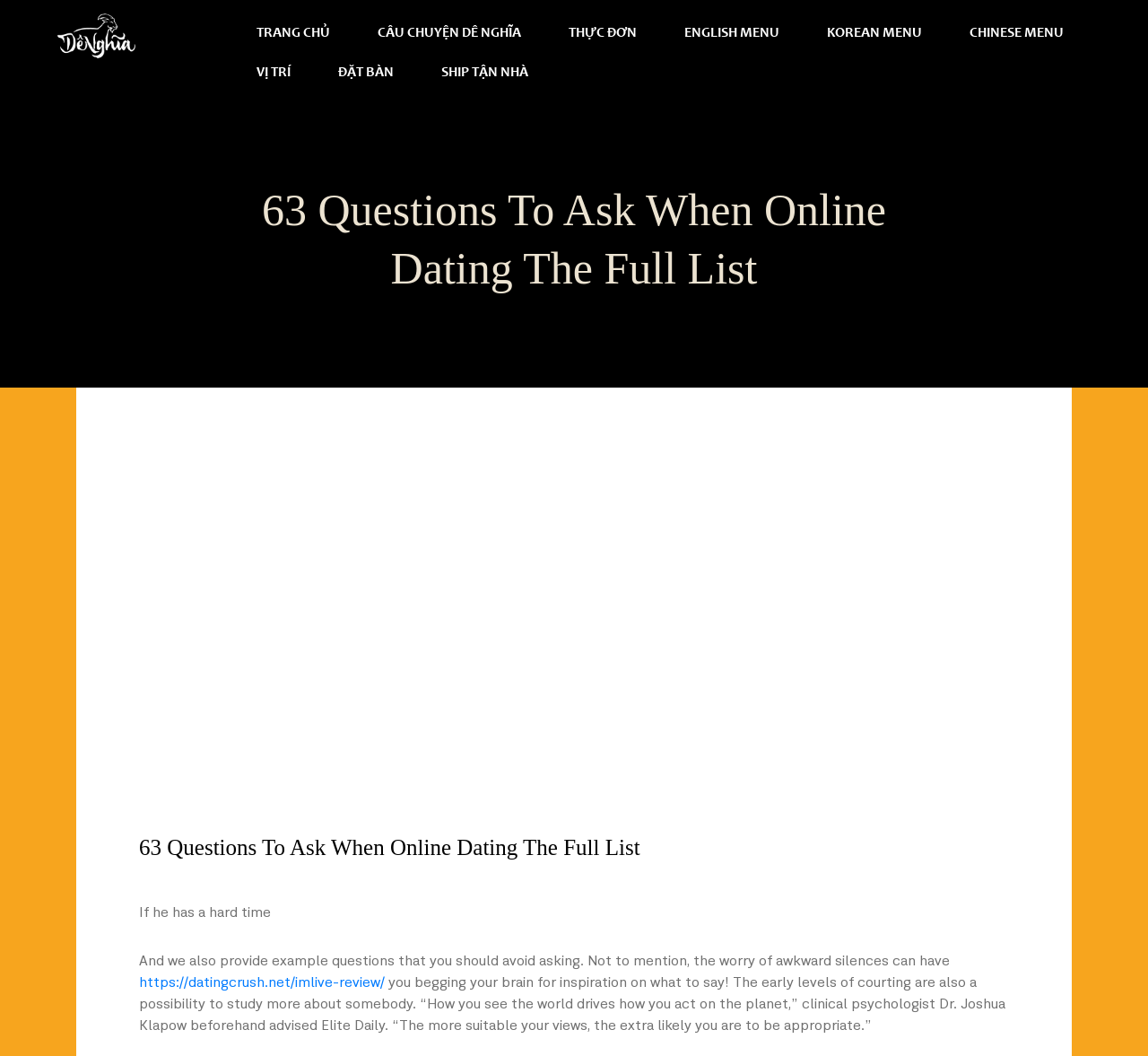What is the URL of the linked webpage mentioned in the article?
Provide a detailed answer to the question, using the image to inform your response.

The URL of the linked webpage mentioned in the article is https://datingcrush.net/imlive-review/, which is represented as a link element with a bounding box coordinate of [0.121, 0.924, 0.335, 0.938].